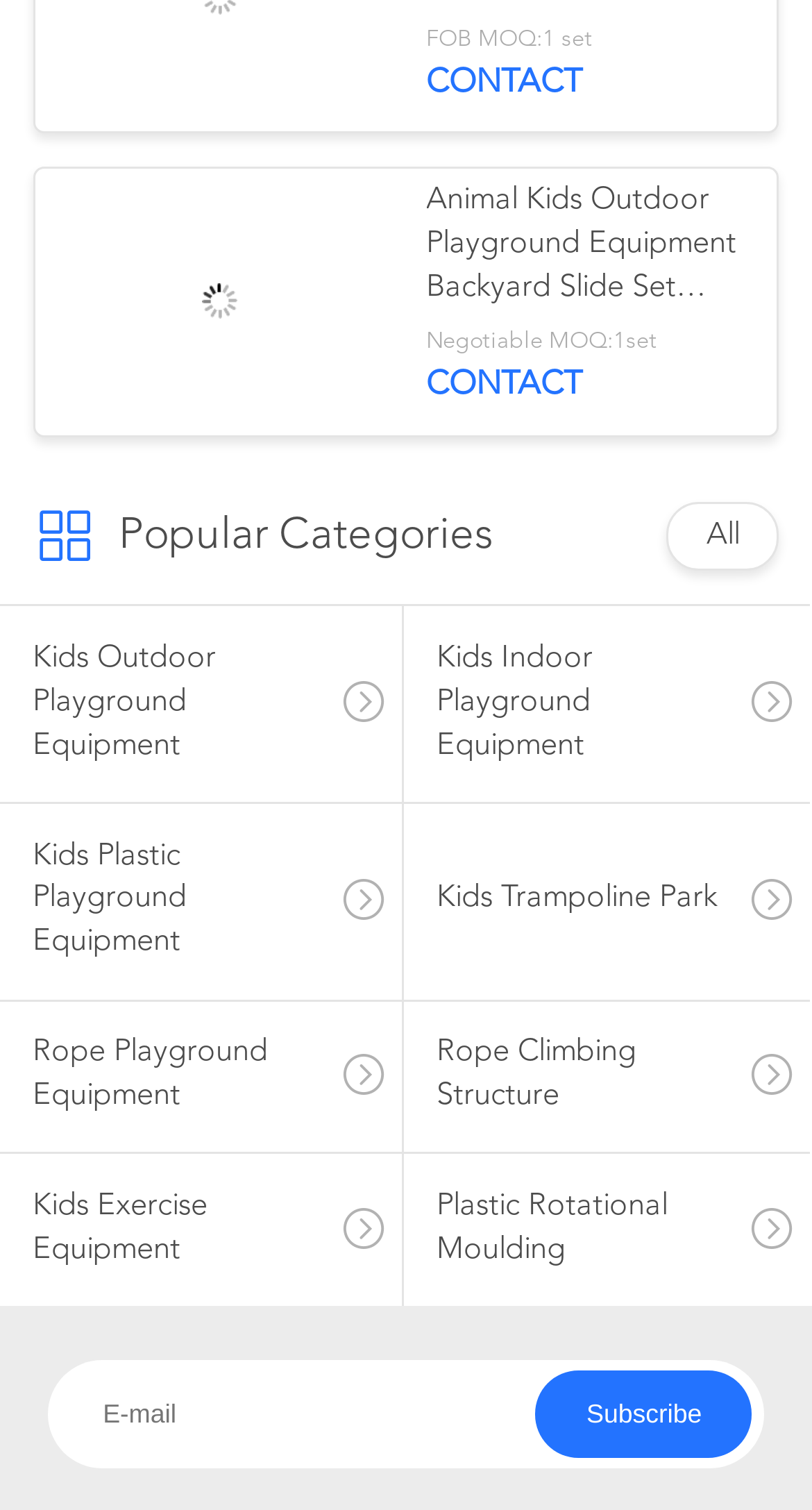What is the purpose of the textbox?
Refer to the screenshot and answer in one word or phrase.

E-mail